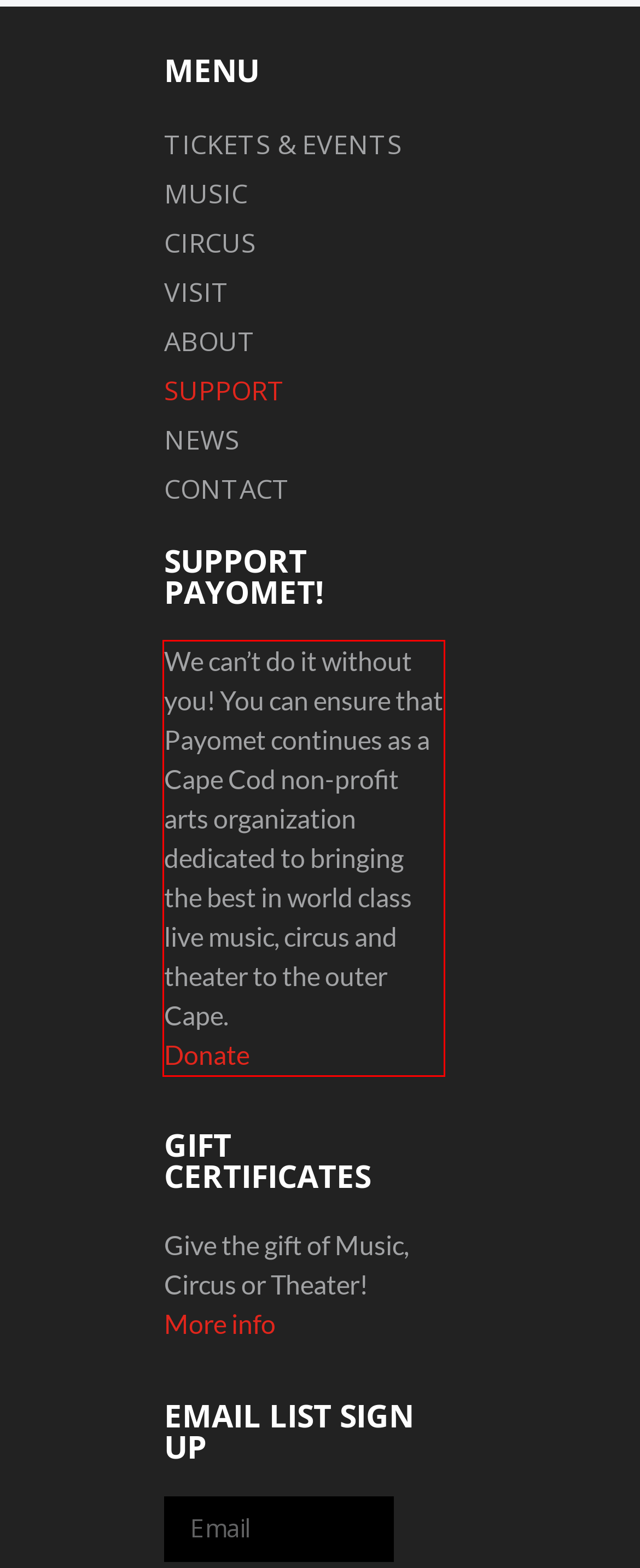You have a screenshot of a webpage with a red bounding box. Use OCR to generate the text contained within this red rectangle.

We can’t do it without you! You can ensure that Payomet continues as a Cape Cod non-profit arts organization dedicated to bringing the best in world class live music, circus and theater to the outer Cape. Donate